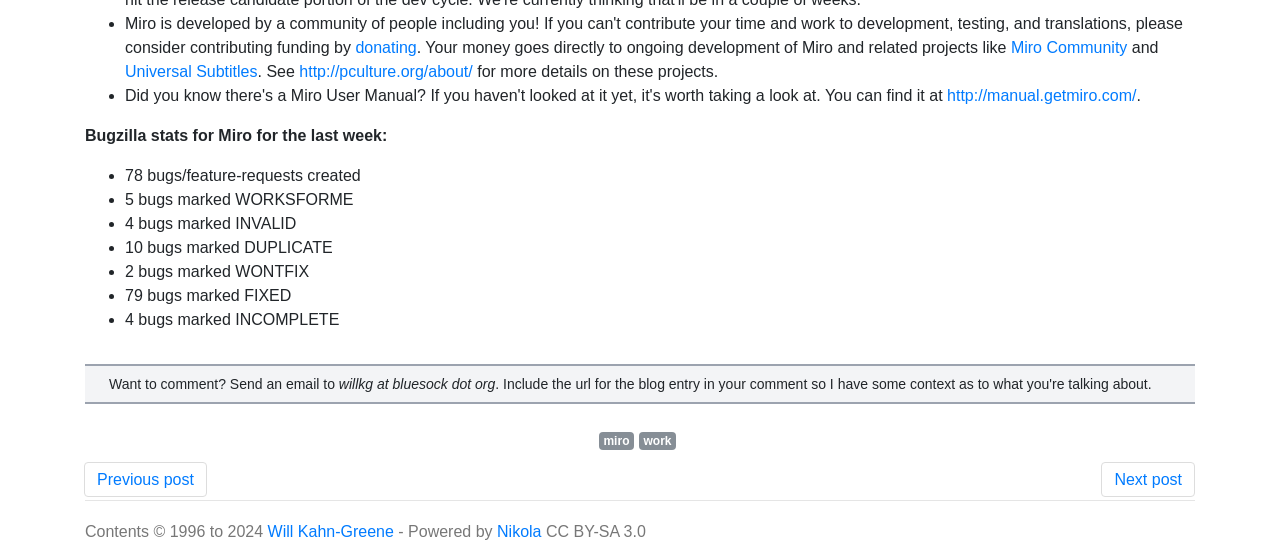Please find the bounding box coordinates of the clickable region needed to complete the following instruction: "Read the next post". The bounding box coordinates must consist of four float numbers between 0 and 1, i.e., [left, top, right, bottom].

[0.86, 0.849, 0.934, 0.914]